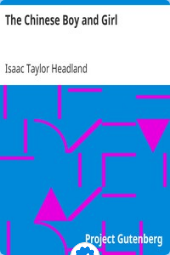What is the source of the book's availability?
Please answer the question as detailed as possible.

The source of the book's availability is Project Gutenberg because the caption mentions that the book includes a label indicating its availability through Project Gutenberg, highlighting its status as a publicly available work.